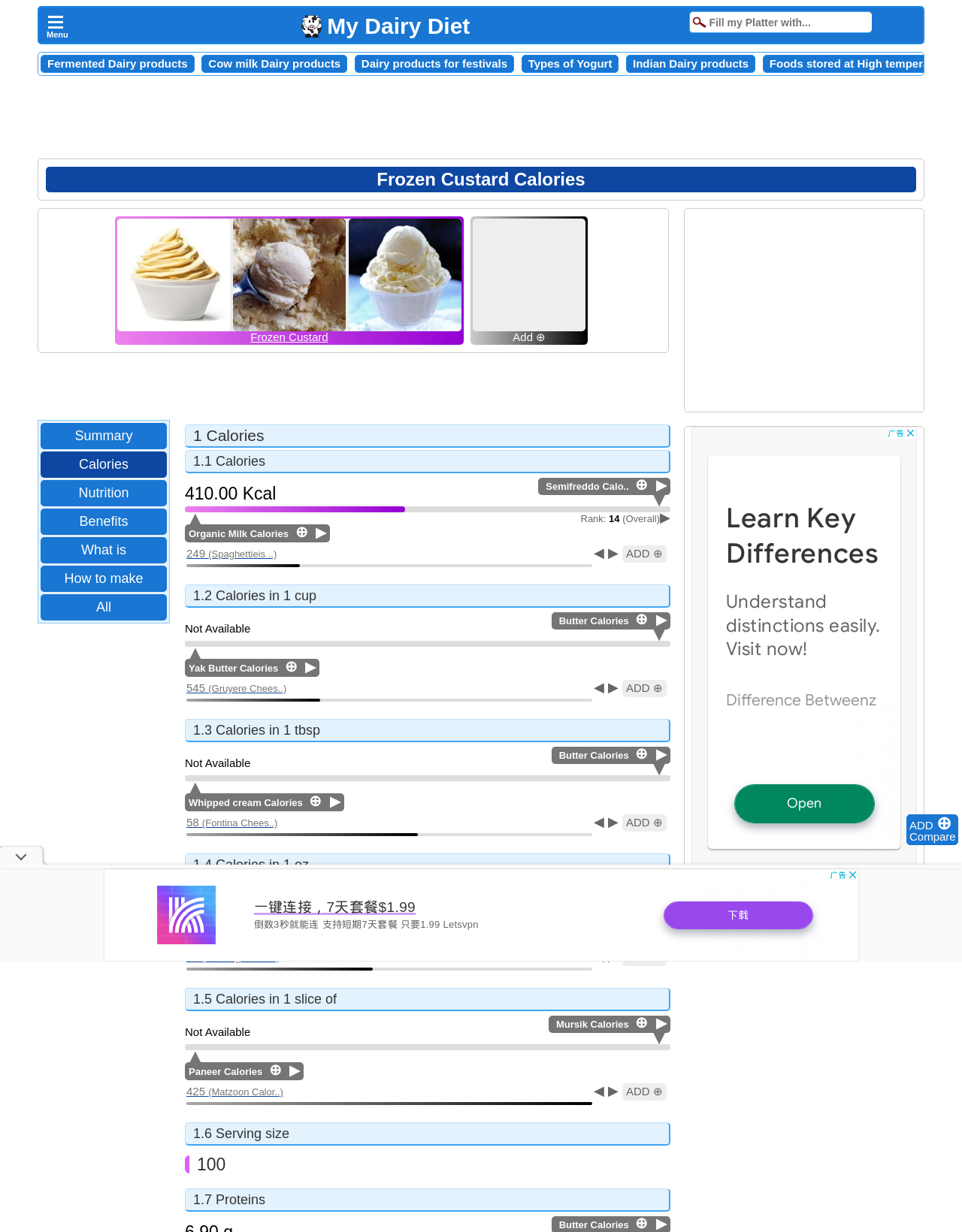Give a detailed account of the webpage, highlighting key information.

This webpage is about Frozen Custard, specifically its calories and nutritional information. At the top, there is a menu with a few options, including "All Dairy products" and "Fermented Dairy products". Below the menu, there is a search bar with a placeholder text "Fill my Platter with...". 

On the left side, there are several links to related topics, such as "Cow milk Dairy products", "Types of Yogurt", and "Indian Dairy products". 

The main content of the page is divided into sections. The first section is about Frozen Custard Calories, with an image of Frozen Custard and a heading "Frozen Custard Calories". Below the heading, there are three images of Frozen Custard, followed by a link to "Frozen Custard" and a button "Add ⊕". 

The next section compares the calories of Frozen Custard with other dairy products, including Semifreddo, Organic Milk, Spaghettieis, Butter, and Yak Butter. Each comparison includes a link to the other dairy product and a button "ADD ⊕". There are also some tables and charts displaying the nutritional information of these dairy products.

Throughout the page, there are several advertisements and links to other related topics, such as "What is Frozen Custard" and "How to make Frozen Custard". At the bottom of the page, there are more links to other dairy products, including Gruyere Cheese.